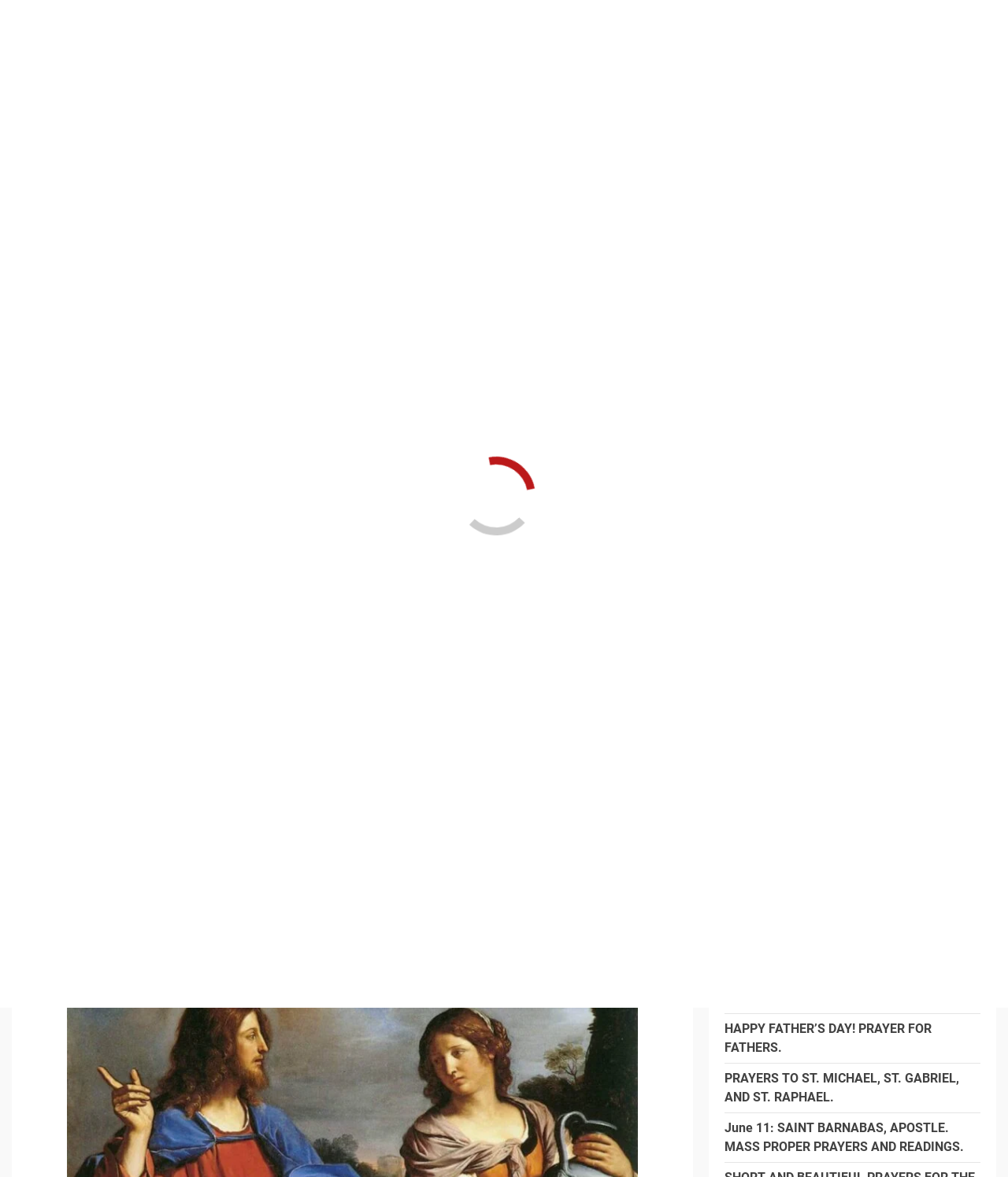Find the bounding box of the web element that fits this description: "parent_node: Search for: value="Search"".

[0.909, 0.621, 0.973, 0.646]